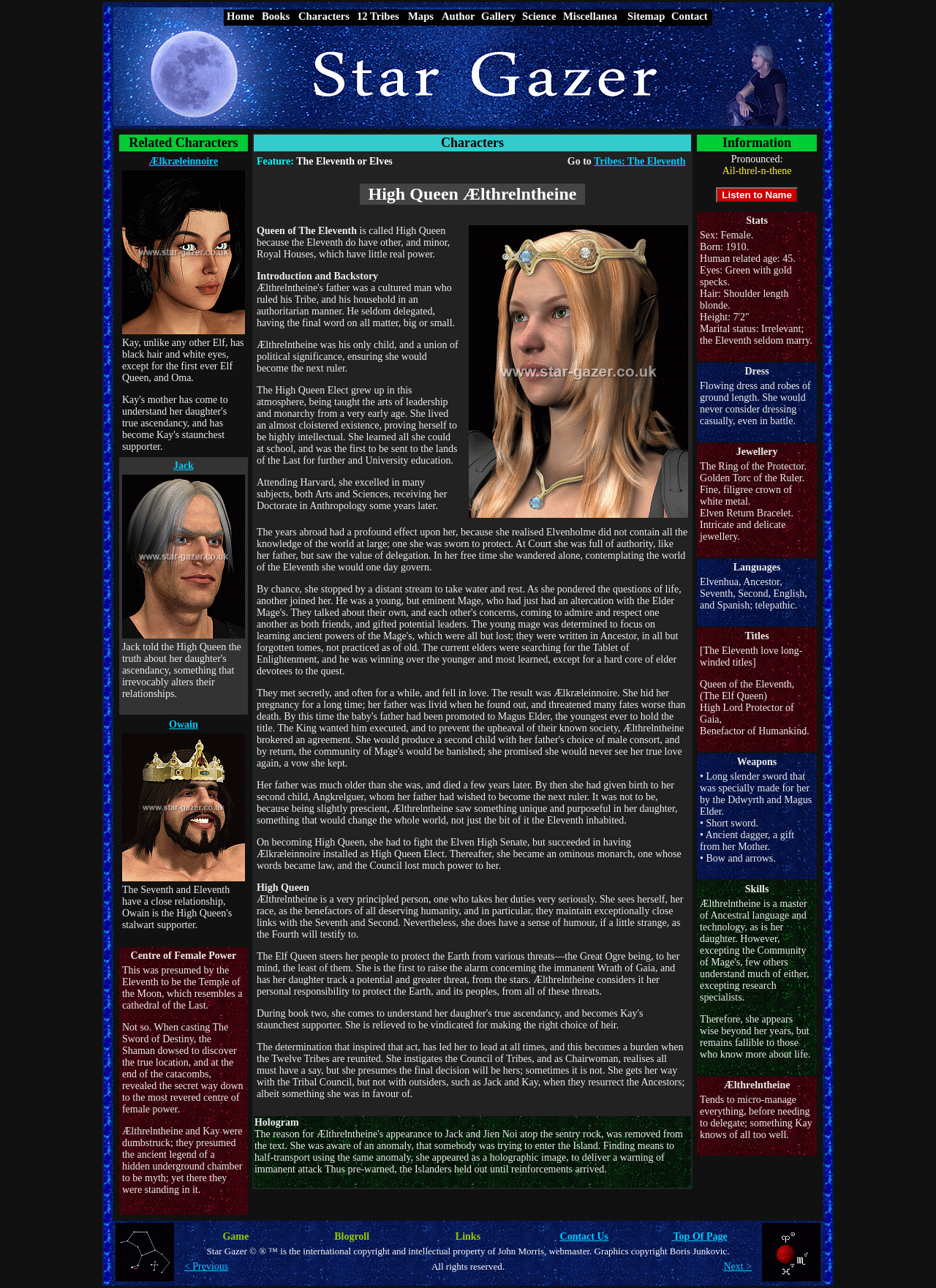Please locate the UI element described by "Contact Us" and provide its bounding box coordinates.

[0.598, 0.956, 0.65, 0.964]